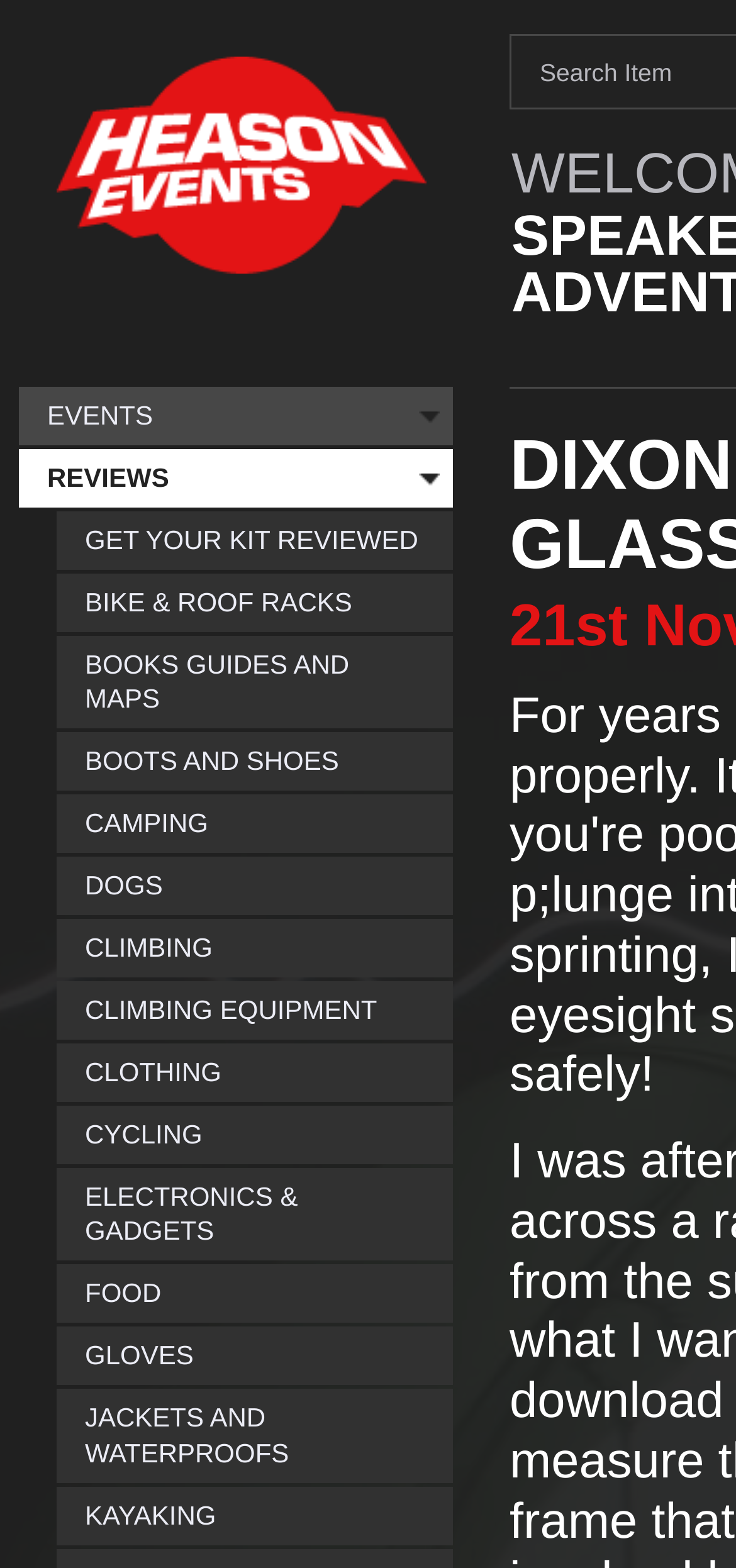Please give the bounding box coordinates of the area that should be clicked to fulfill the following instruction: "click the logo". The coordinates should be in the format of four float numbers from 0 to 1, i.e., [left, top, right, bottom].

[0.077, 0.036, 0.579, 0.174]